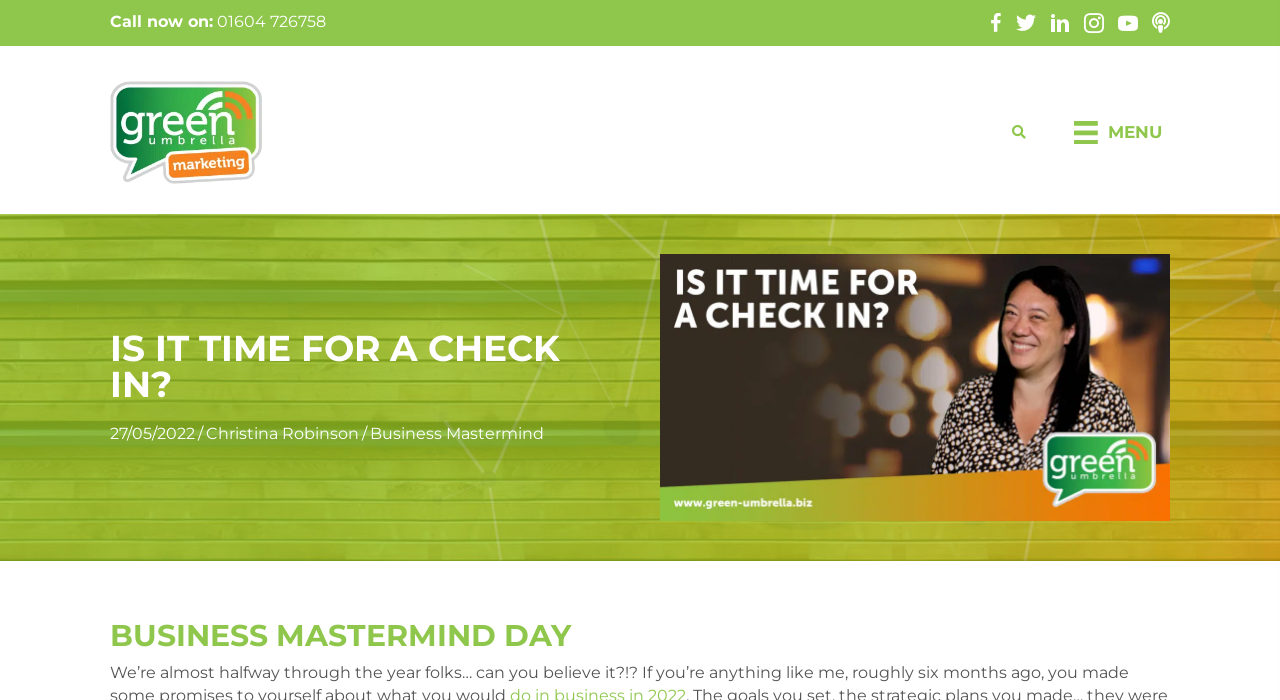Determine the main text heading of the webpage and provide its content.

IS IT TIME FOR A CHECK IN?